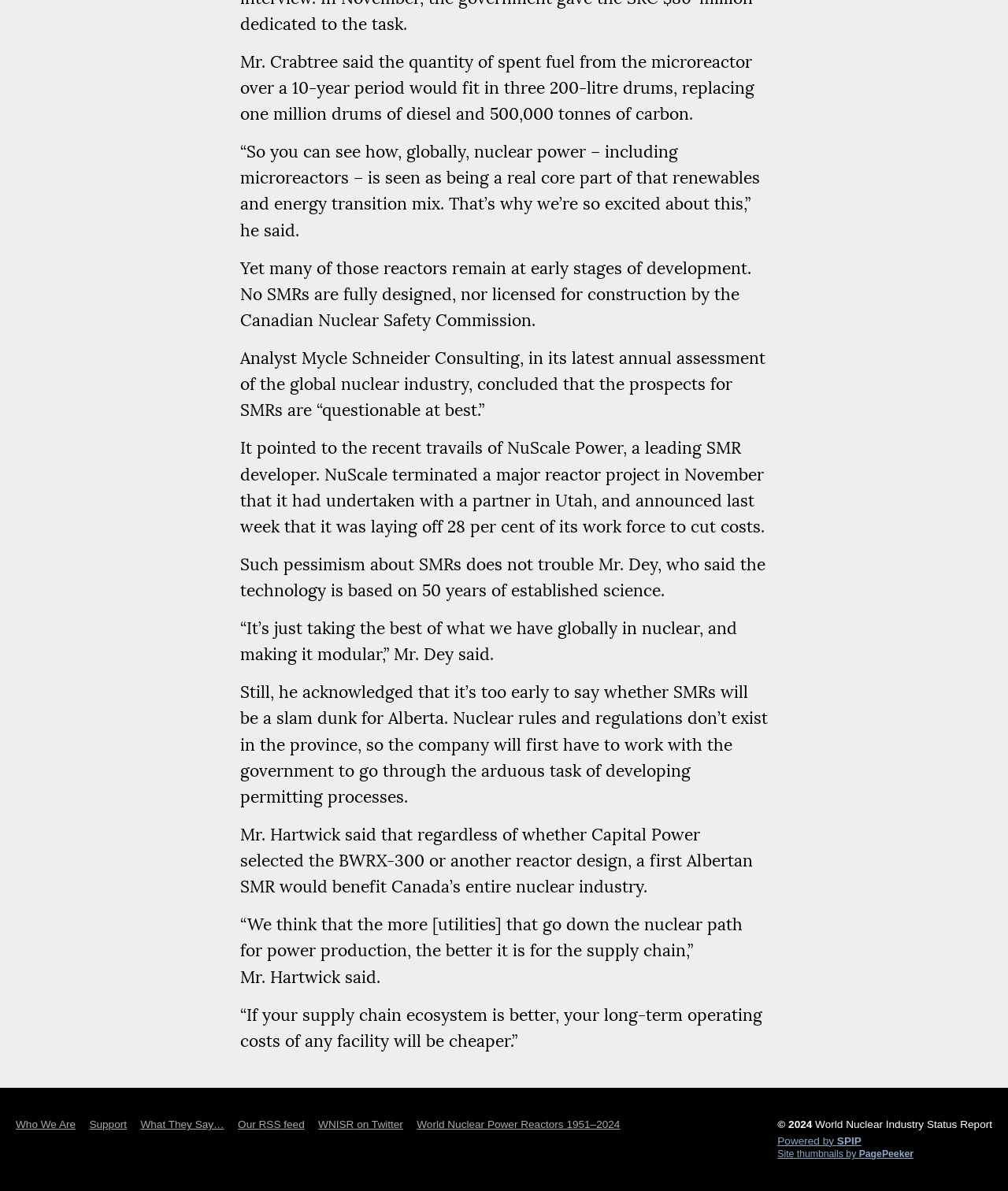Respond to the question below with a single word or phrase:
What is the last sentence of the article?

“If your supply chain ecosystem is better, your long-term operating costs of any facility will be cheaper.”